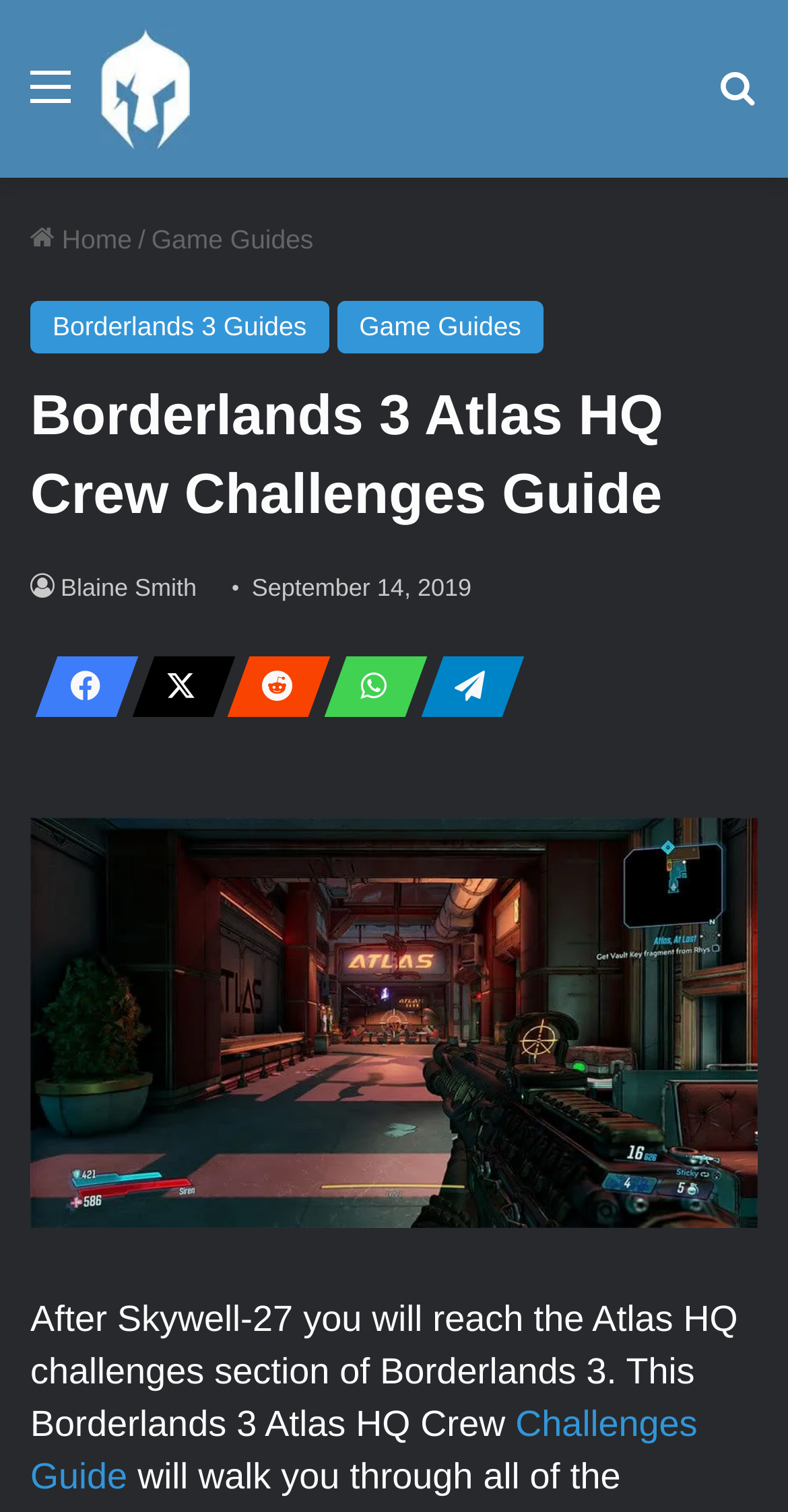Write an extensive caption that covers every aspect of the webpage.

The webpage is a guide for Borderlands 3 Atlas HQ Crew Challenges. At the top, there is a primary navigation section that spans the entire width of the page. Within this section, there are several links, including "Menu" on the left, "GamersHeroes" with an accompanying image in the middle, and "Search for" on the right.

Below the navigation section, there is a header section that takes up about a third of the page's height. This section contains several links, including "Home", "Game Guides", and "Borderlands 3 Guides", which are arranged horizontally. The title of the guide, "Borderlands 3 Atlas HQ Crew Challenges Guide", is prominently displayed in this section.

To the right of the title, there is information about the author, "Blaine Smith", and the publication date, "September 14, 2019". Below this, there are five social media links, represented by icons, arranged horizontally.

The main content of the guide starts below the header section, with a large image that takes up about half of the page's height. Below the image, there is a brief introduction to the guide, which summarizes the content of the page. The introduction is followed by a link to continue reading the guide.

There are a total of 5 links in the navigation section, 7 links in the header section, and 1 image in the navigation section, and 1 image in the main content section.